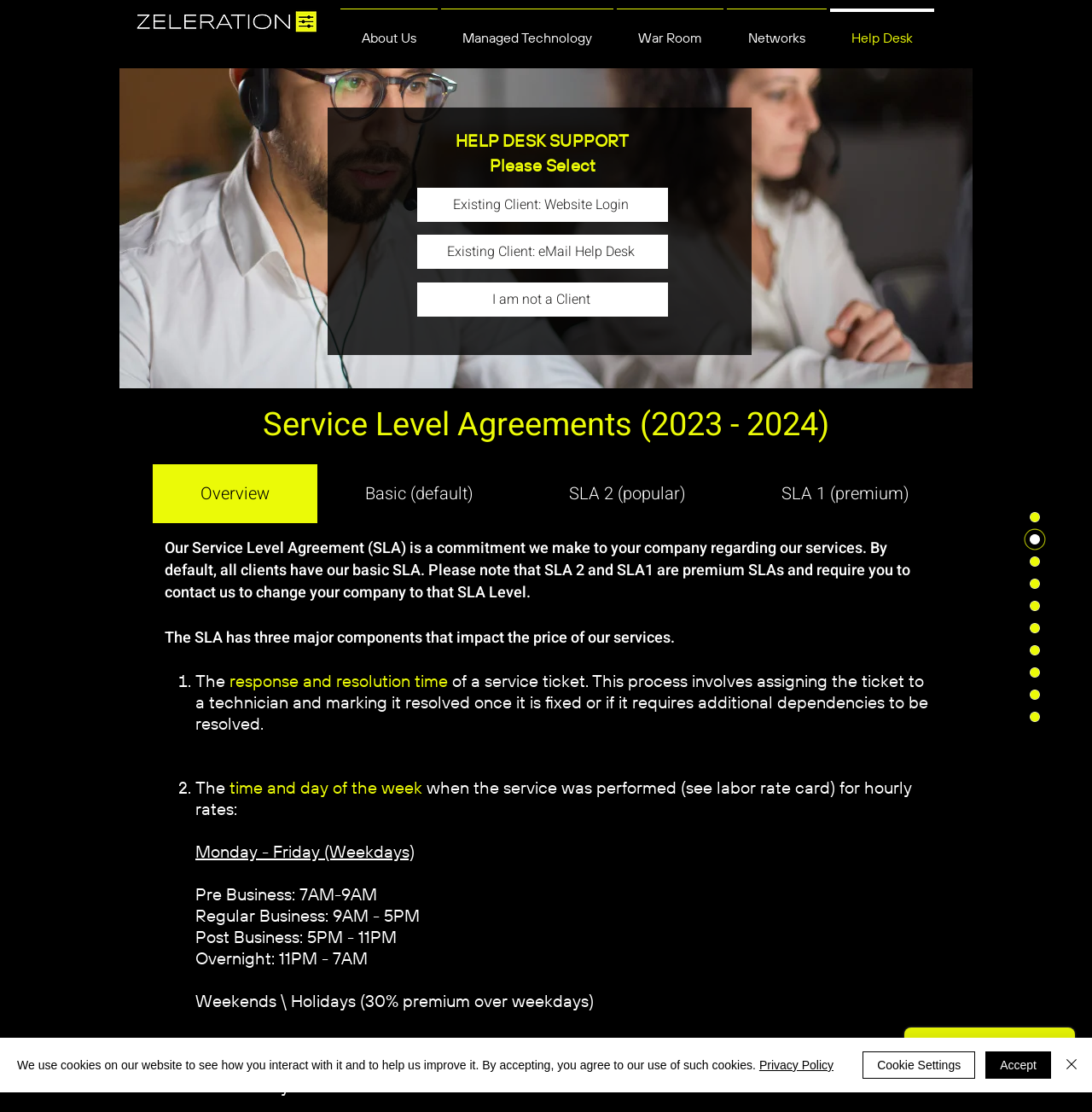Provide a one-word or brief phrase answer to the question:
What is the function of the 'Top of Page' link?

To go to the top of the page